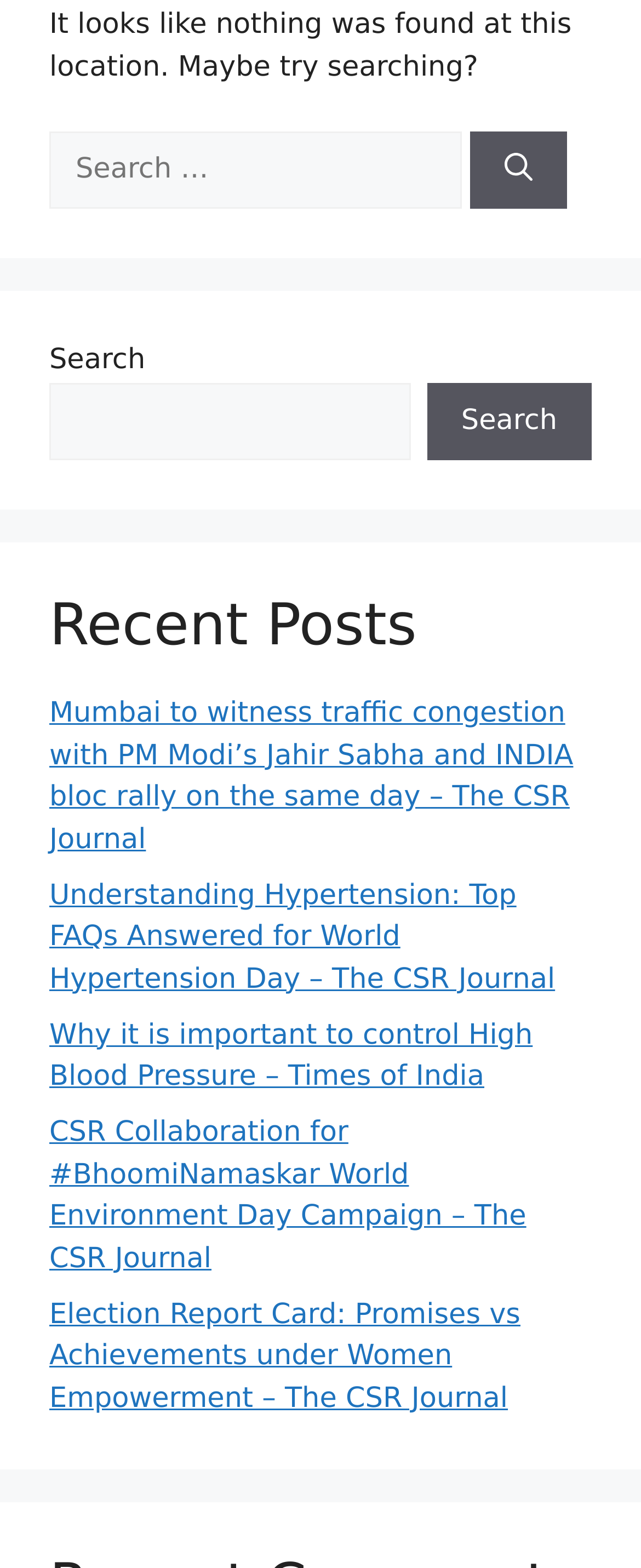Please provide the bounding box coordinate of the region that matches the element description: parent_node: Search for: aria-label="Search". Coordinates should be in the format (top-left x, top-left y, bottom-right x, bottom-right y) and all values should be between 0 and 1.

[0.734, 0.084, 0.886, 0.133]